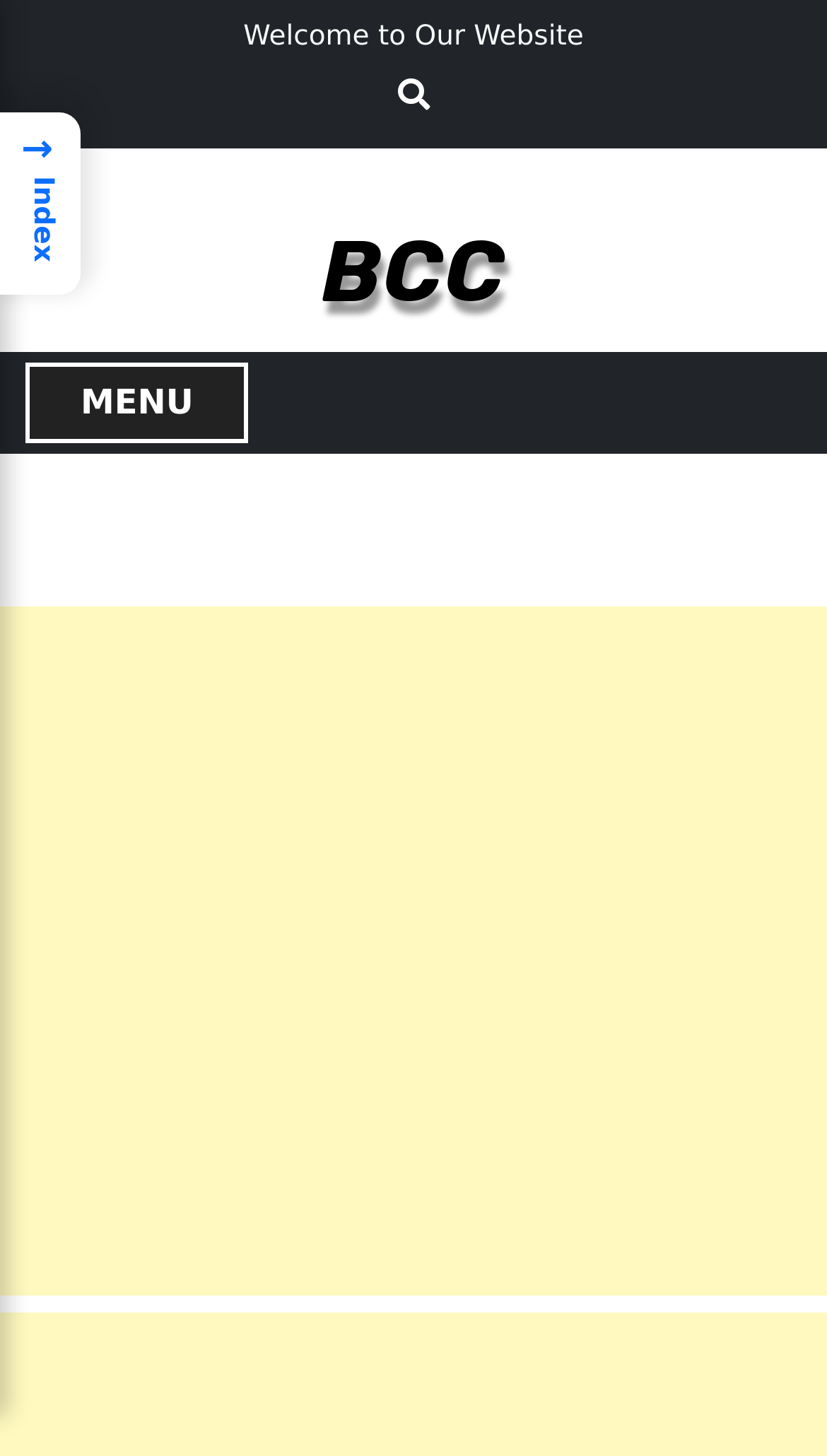Summarize the webpage comprehensively, mentioning all visible components.

The webpage appears to be a blog or article page, with a focus on the automotive industry and car gadgets. At the top of the page, there is a heading that reads "BCC" and a link with the same text, which suggests that BCC is the website or brand name. Below this, there is a static text element that says "Welcome to Our Website". 

To the right of the "Welcome" text, there is a link with a font awesome icon, which may be a social media link or a navigation button. Further down, there is a button labeled "MENU" that is not expanded, suggesting that it may lead to a dropdown menu when clicked. 

The main content of the page is contained within an iframe, which is labeled as an "Advertisement". This iframe takes up a significant portion of the page, spanning from the top to the bottom. 

At the very top of the page, there is a link that says "→ Index", which may be a navigation link to the website's index or homepage. Overall, the page appears to be a blog or article page with a focus on car gadgets and technology, and it features a prominent advertisement or sponsored content section.